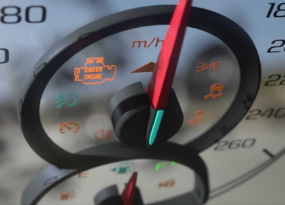Provide a one-word or short-phrase answer to the question:
What is the main theme emphasized by the image?

Vehicle maintenance